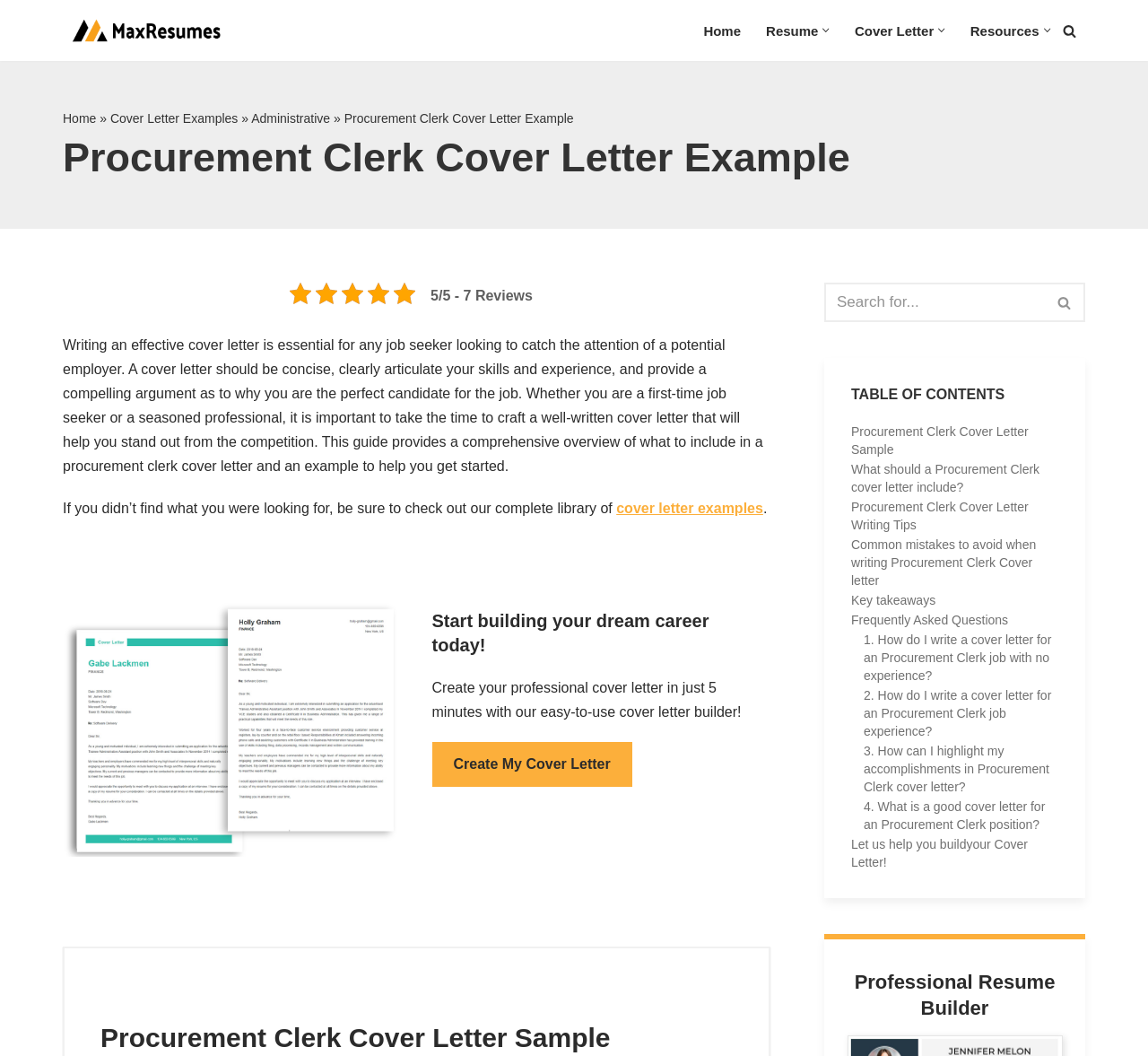Write an exhaustive caption that covers the webpage's main aspects.

This webpage is about creating a job-winning cover letter for a Procurement Clerk position. At the top, there is a navigation menu with links to "Home", "Resume", "Cover Letter", and "Resources". Below the navigation menu, there is a breadcrumbs section showing the current page's location in the website's hierarchy. The main heading of the page is "Procurement Clerk Cover Letter Example" and is accompanied by a rating of 5/5 based on 7 reviews.

The page provides a comprehensive guide on writing an effective cover letter, including what to include and an example to get started. The guide is divided into sections, including a table of contents, procurement clerk cover letter sample, what to include in a cover letter, writing tips, common mistakes to avoid, key takeaways, and frequently asked questions.

On the right side of the page, there is a call-to-action section encouraging users to create their professional cover letter in just 5 minutes using the website's cover letter builder. There is also a search bar at the bottom of the page.

Throughout the page, there are several links to other relevant resources, including cover letter examples, resume builder, and FAQs. The page also features a logo of "MaxResumes" at the top left corner.